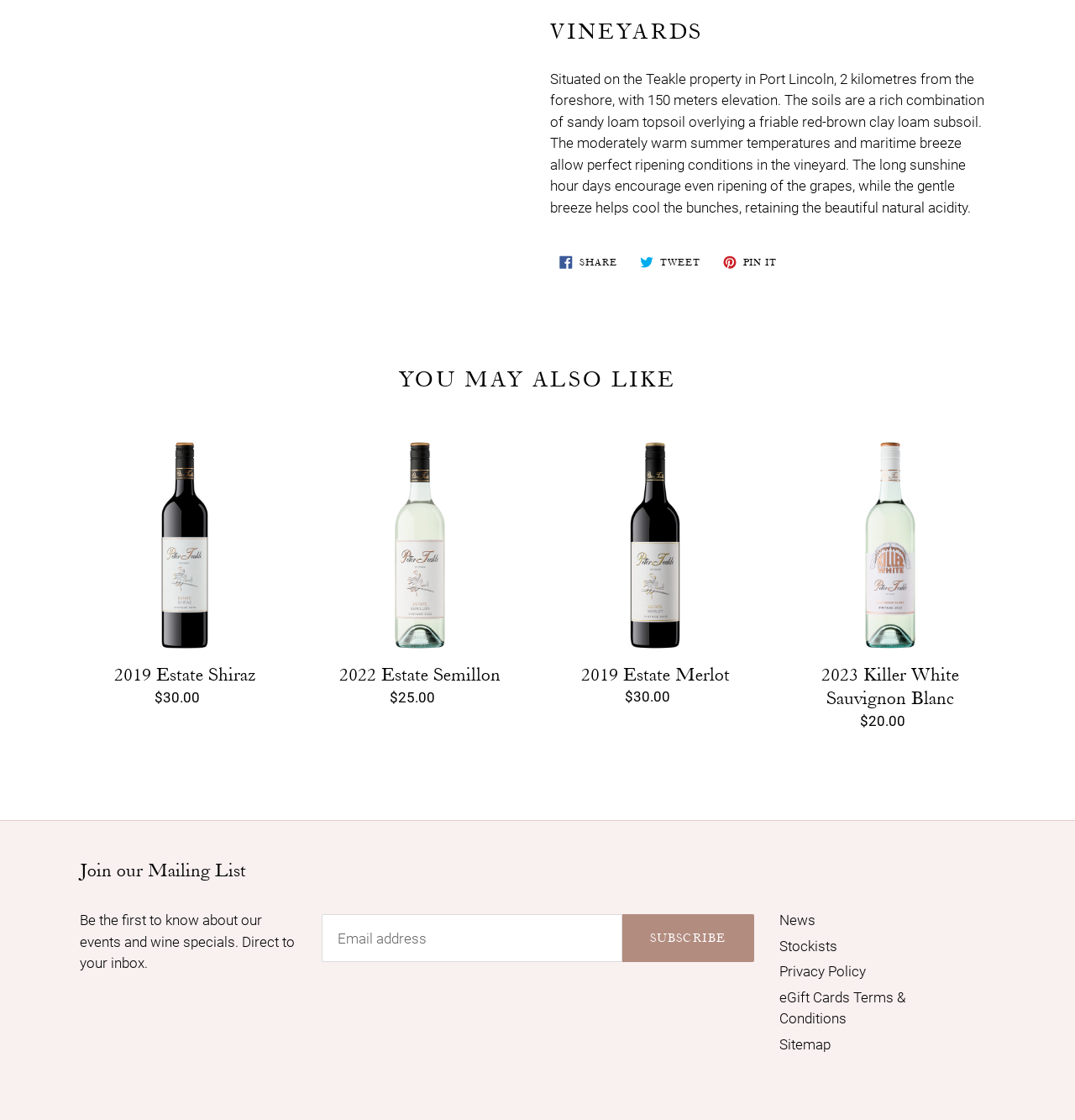Identify the bounding box of the HTML element described as: "Cookies".

None